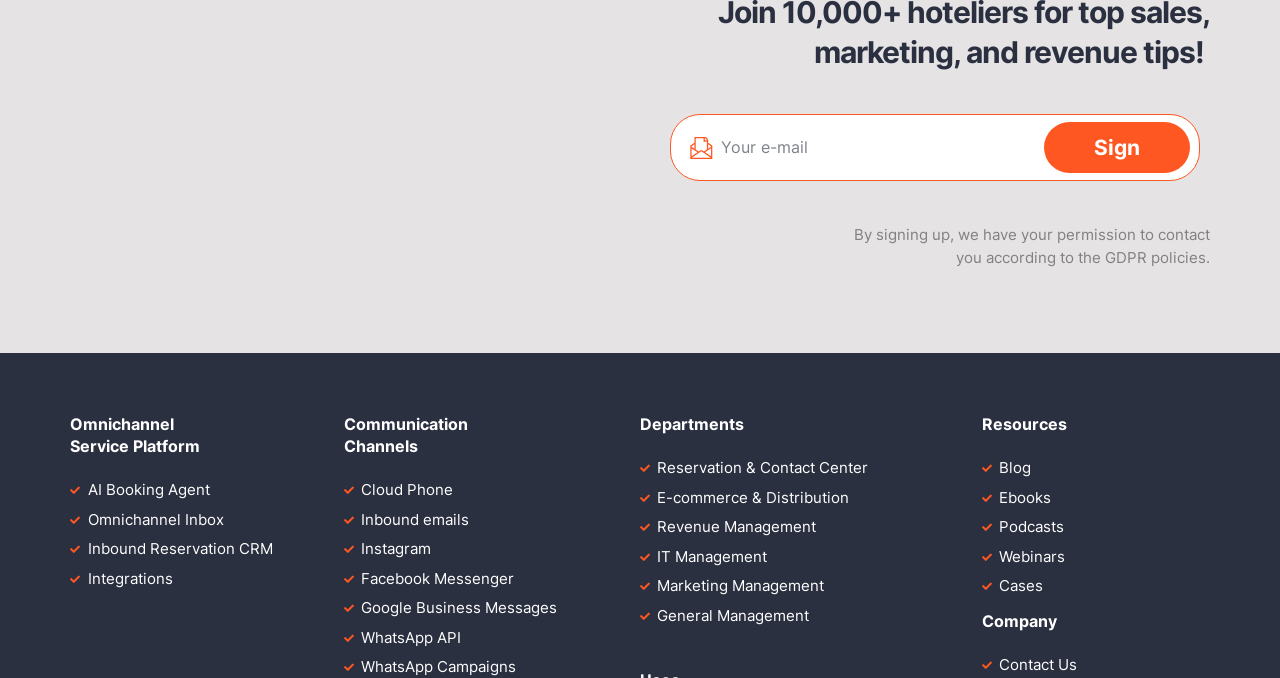Identify the bounding box coordinates of the part that should be clicked to carry out this instruction: "Learn about AI Booking Agent".

[0.055, 0.707, 0.268, 0.74]